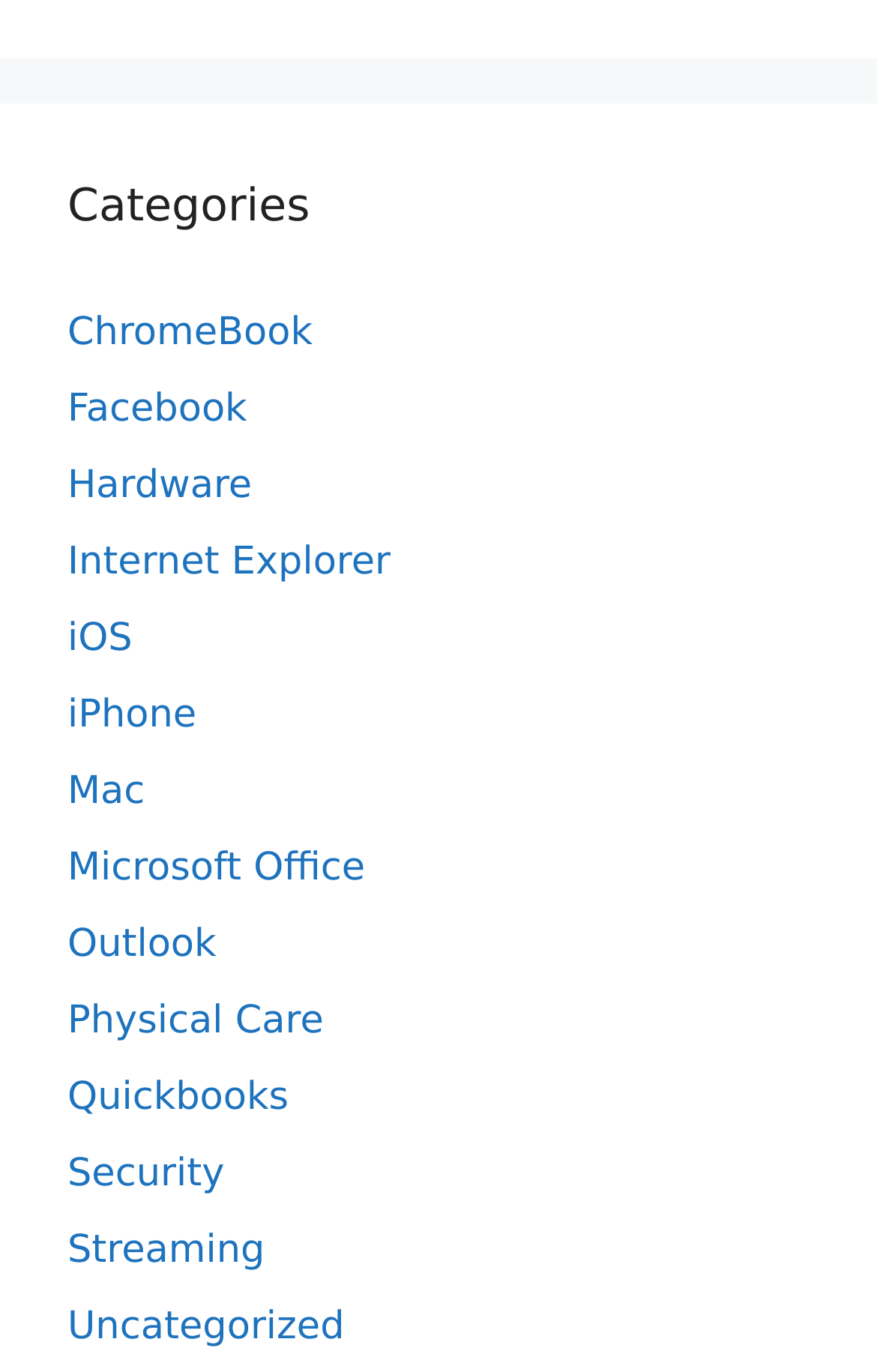Using the format (top-left x, top-left y, bottom-right x, bottom-right y), provide the bounding box coordinates for the described UI element. All values should be floating point numbers between 0 and 1: alt="woolly mammoth theatre"

None